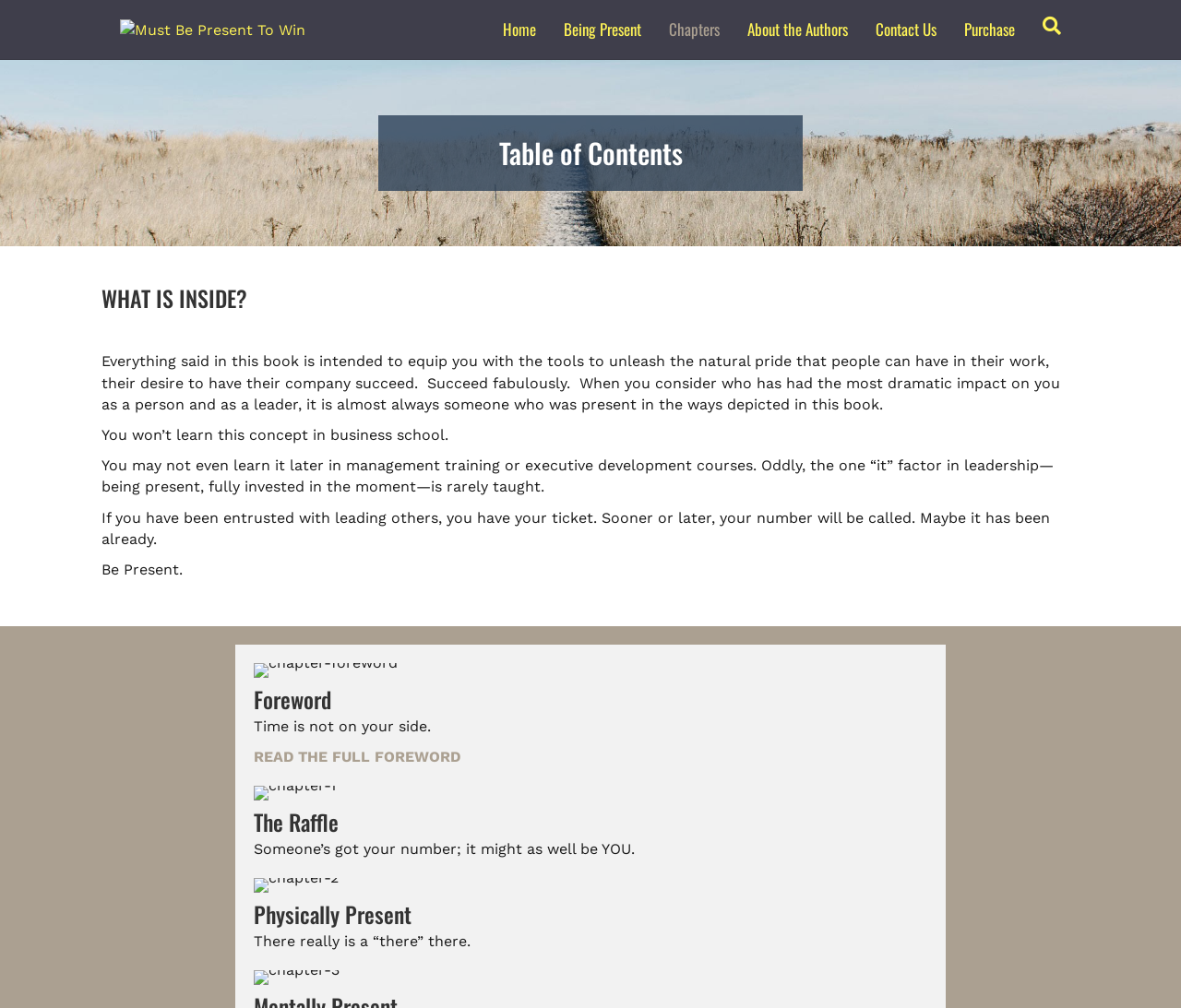How many chapters are listed on this webpage?
Look at the screenshot and provide an in-depth answer.

Based on the images and headings on the webpage, it appears that there are at least three chapters listed: 'Foreword', 'The Raffle', and 'Physically Present'. These chapters are likely part of a larger book or resource being presented on the webpage.